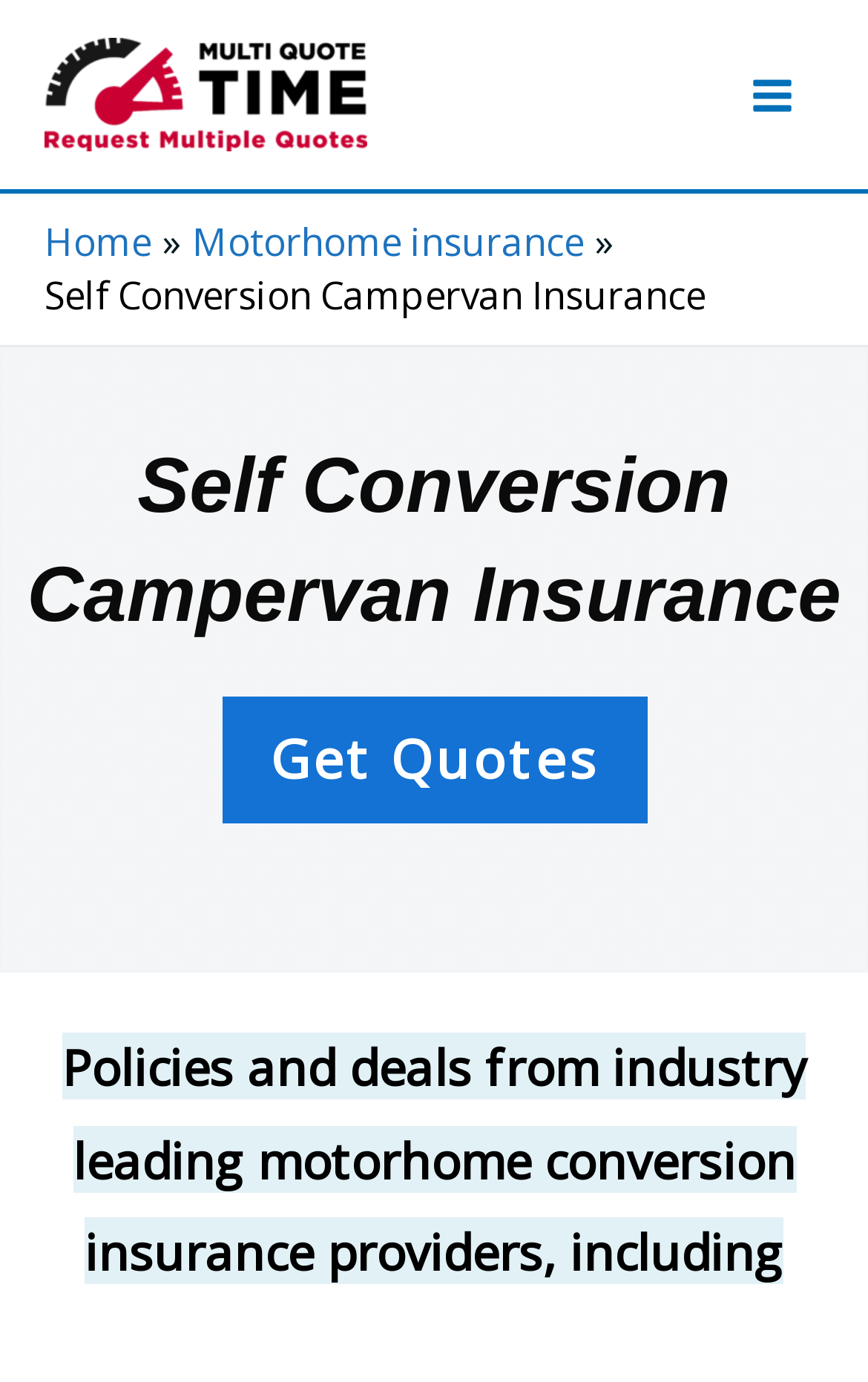How many navigation links are in the breadcrumbs?
Answer the question based on the image using a single word or a brief phrase.

2